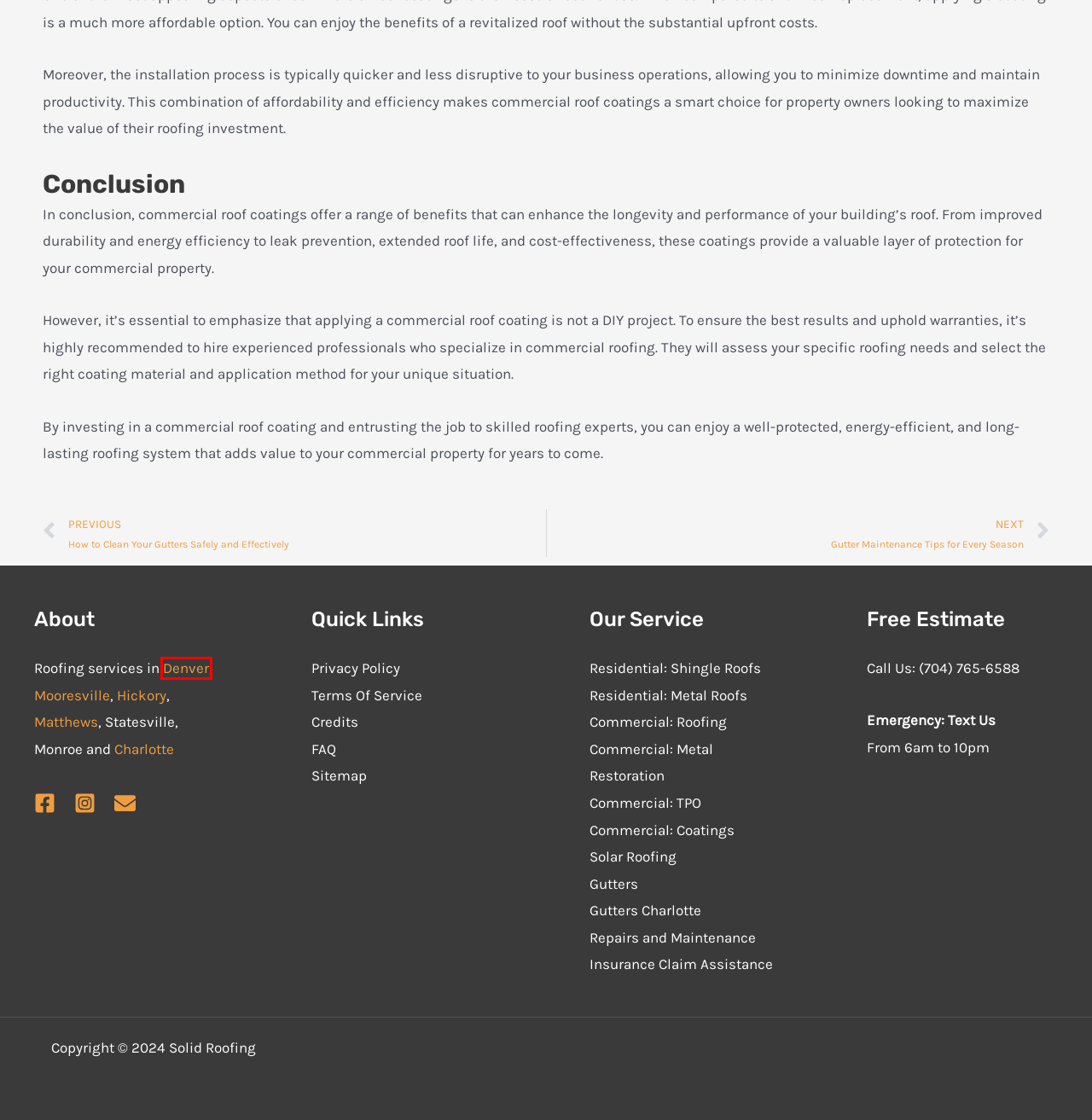Given a webpage screenshot with a red bounding box around a particular element, identify the best description of the new webpage that will appear after clicking on the element inside the red bounding box. Here are the candidates:
A. Commercial Coatings Services | Installation, Repair, & Maintenance
B. Roofing Contractors Mooresville NC - Solid Roofing
C. Gutter Repair and Cleaning Locations North Carolina
D. Denver NC - Roof Repair and Installation contractor
E. Solar Roofing Installation Services in North Carolina | Solid Roofing
F. Sitemap - Solid Roofing
G. How to Clean Your Gutters Safely and Effectively - Solid Roofing
H. Commercial TPO | Installation, Repair, & Maintenance

D